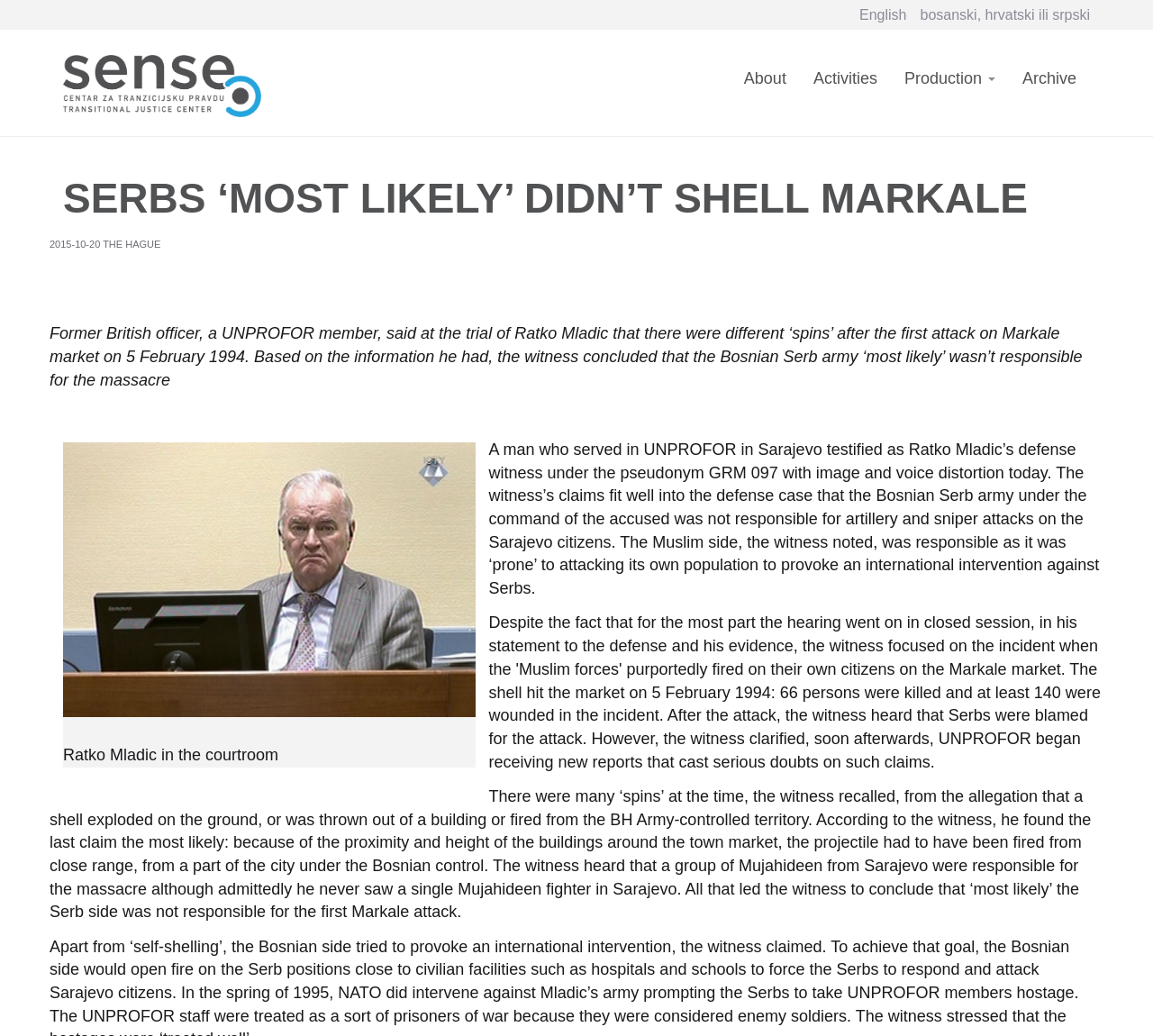Explain the webpage's layout and main content in detail.

The webpage is the home page of the Sense Transitional Justice Center. At the top left, there is a "Skip to main content" link. On the top right, there are language options, including "English" and "bosanski, hrvatski ili srpski". Below the language options, there is a main navigation menu with links to "Home", "About", "Activities", "Production", and "Archive". 

The main content of the page is an article with a heading "SERBS ‘MOST LIKELY’ DIDN’T SHELL MARKALE". The article is accompanied by an image of Ratko Mladic in the courtroom. The article's content is divided into three paragraphs, with the first paragraph mentioning a former British officer's testimony at the trial of Ratko Mladic, stating that the Bosnian Serb army was "most likely" not responsible for the massacre at Markale market on 5 February 1994. The second paragraph describes the testimony of a UNPROFOR member, who served in Sarajevo, and his claims that the Bosnian Serb army was not responsible for artillery and sniper attacks on Sarajevo citizens. The third paragraph provides more details about the witness's testimony, including his conclusion that the Muslim side was responsible for the attack to provoke an international intervention against Serbs.